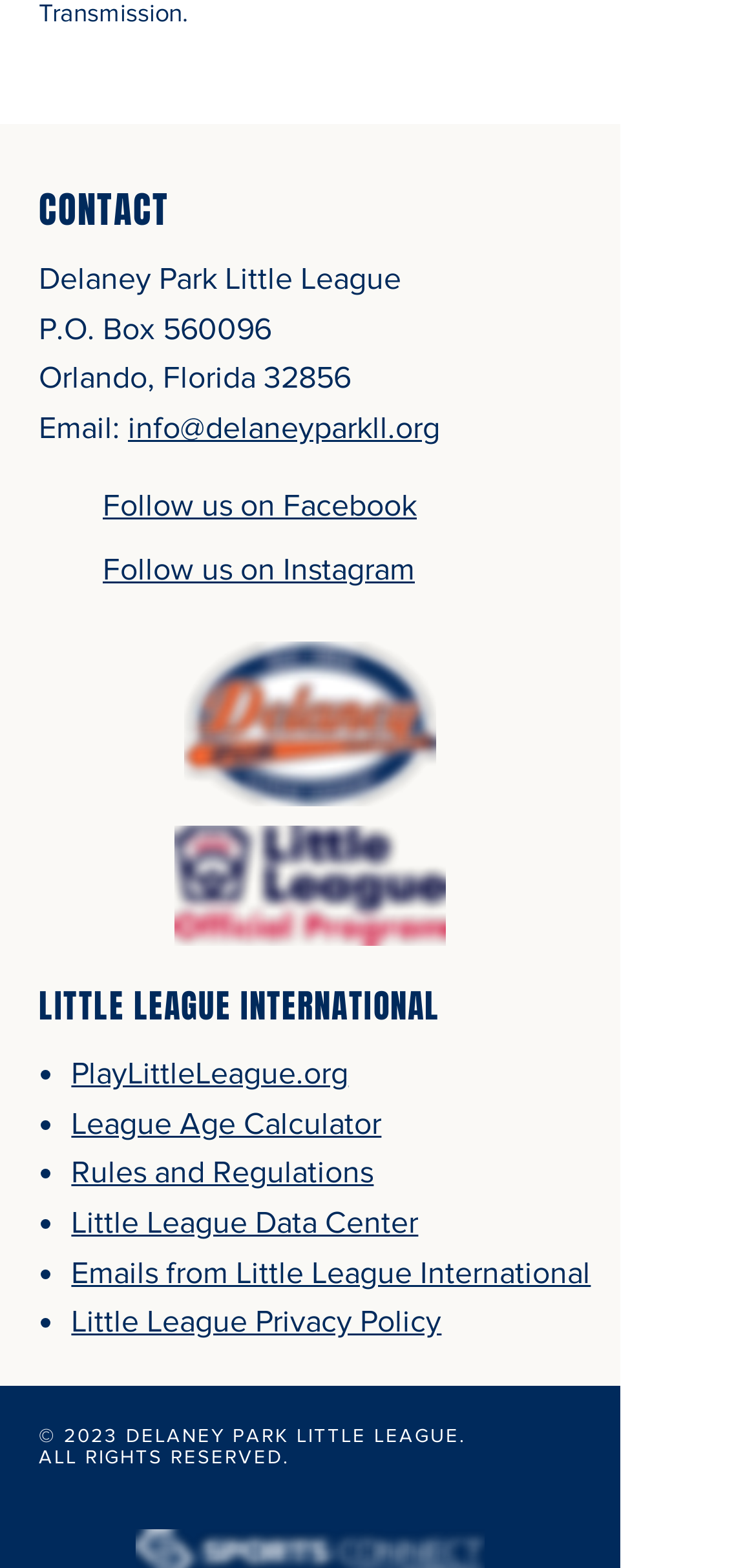Locate the bounding box of the UI element defined by this description: "PlayLittleLeague.org". The coordinates should be given as four float numbers between 0 and 1, formatted as [left, top, right, bottom].

[0.094, 0.674, 0.461, 0.695]